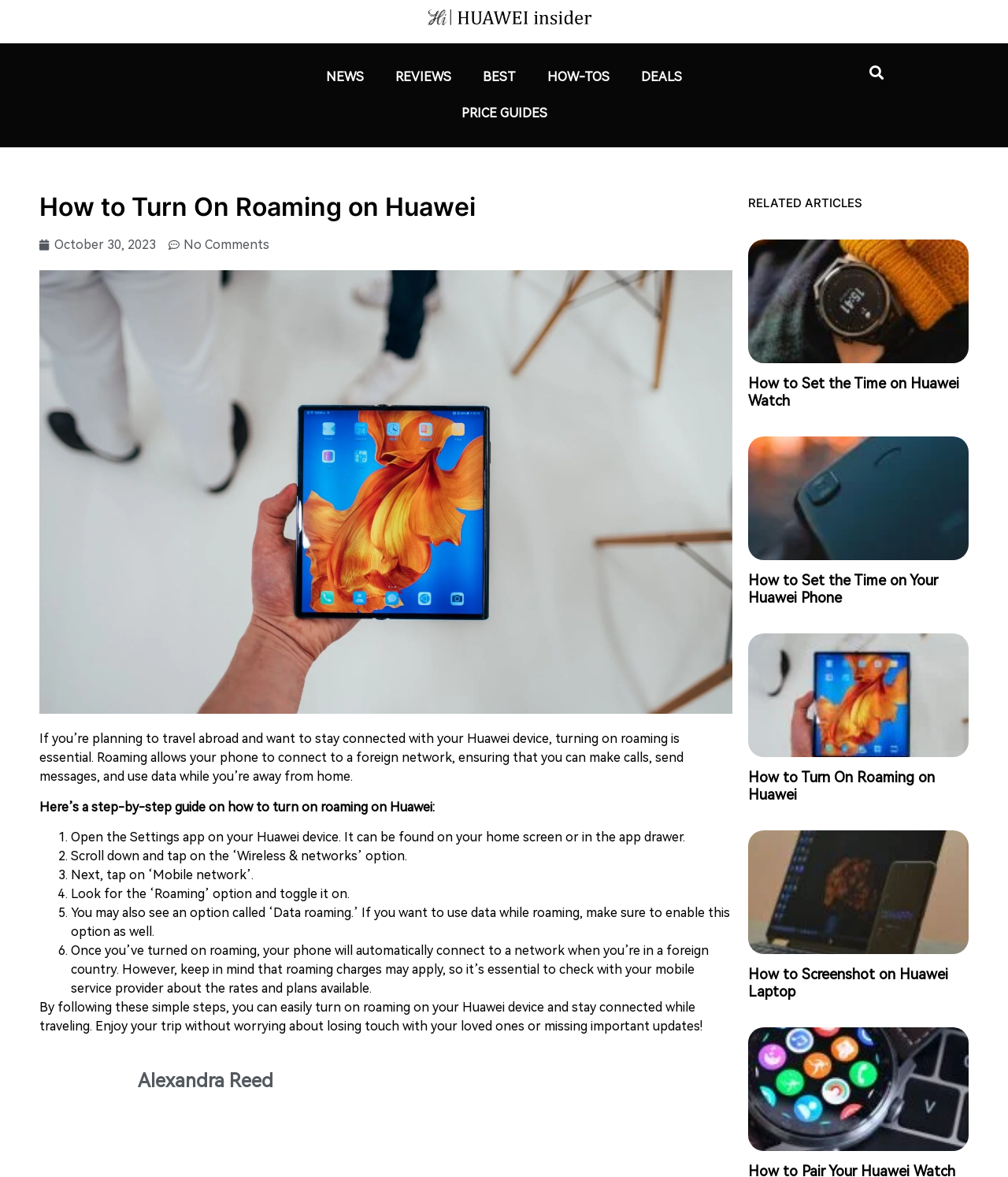Identify the bounding box coordinates for the element you need to click to achieve the following task: "Turn on roaming on Huawei". Provide the bounding box coordinates as four float numbers between 0 and 1, in the form [left, top, right, bottom].

[0.07, 0.753, 0.347, 0.766]